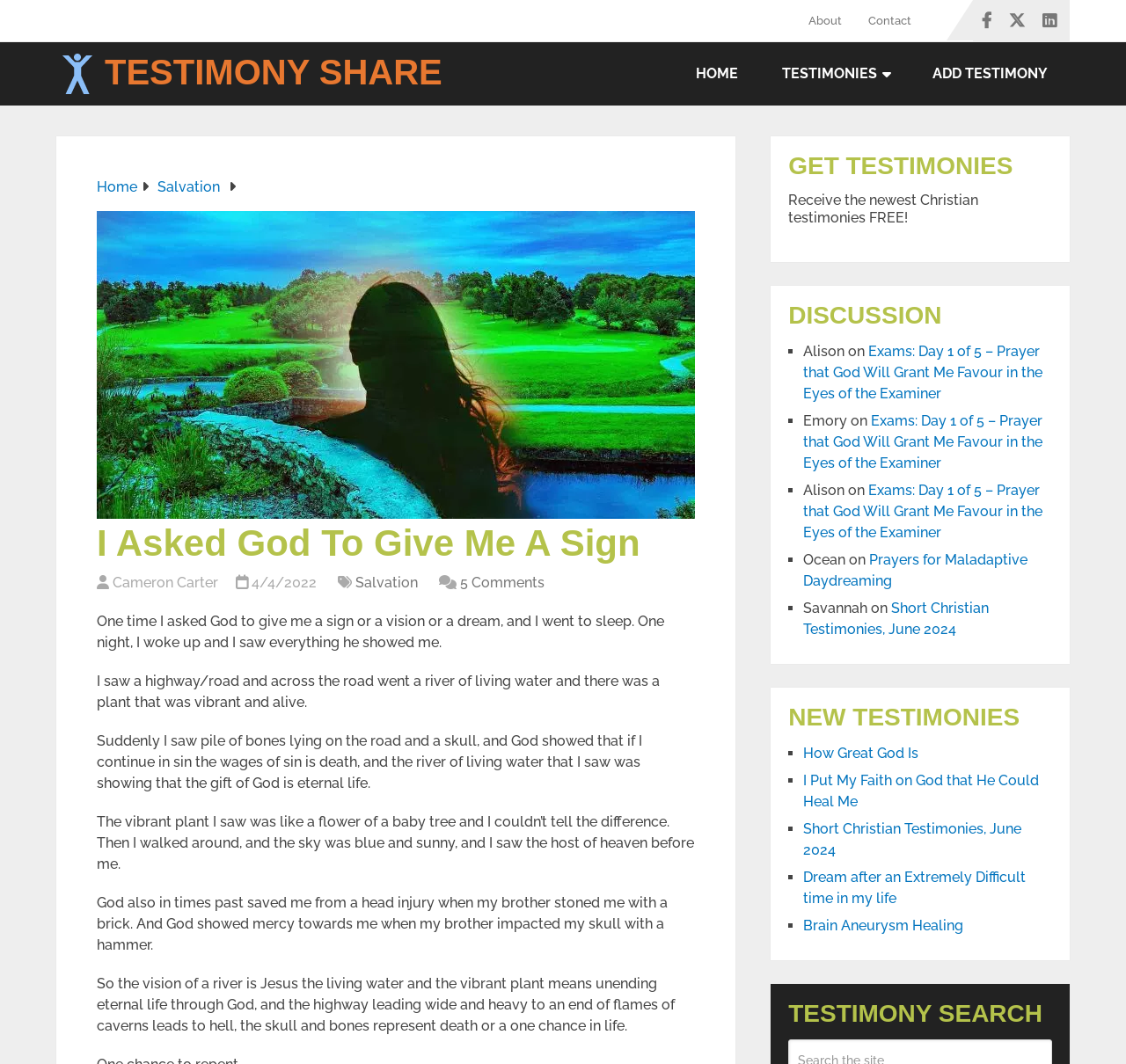Please identify the bounding box coordinates of the element's region that should be clicked to execute the following instruction: "Click on the 'About' link". The bounding box coordinates must be four float numbers between 0 and 1, i.e., [left, top, right, bottom].

[0.718, 0.0, 0.759, 0.038]